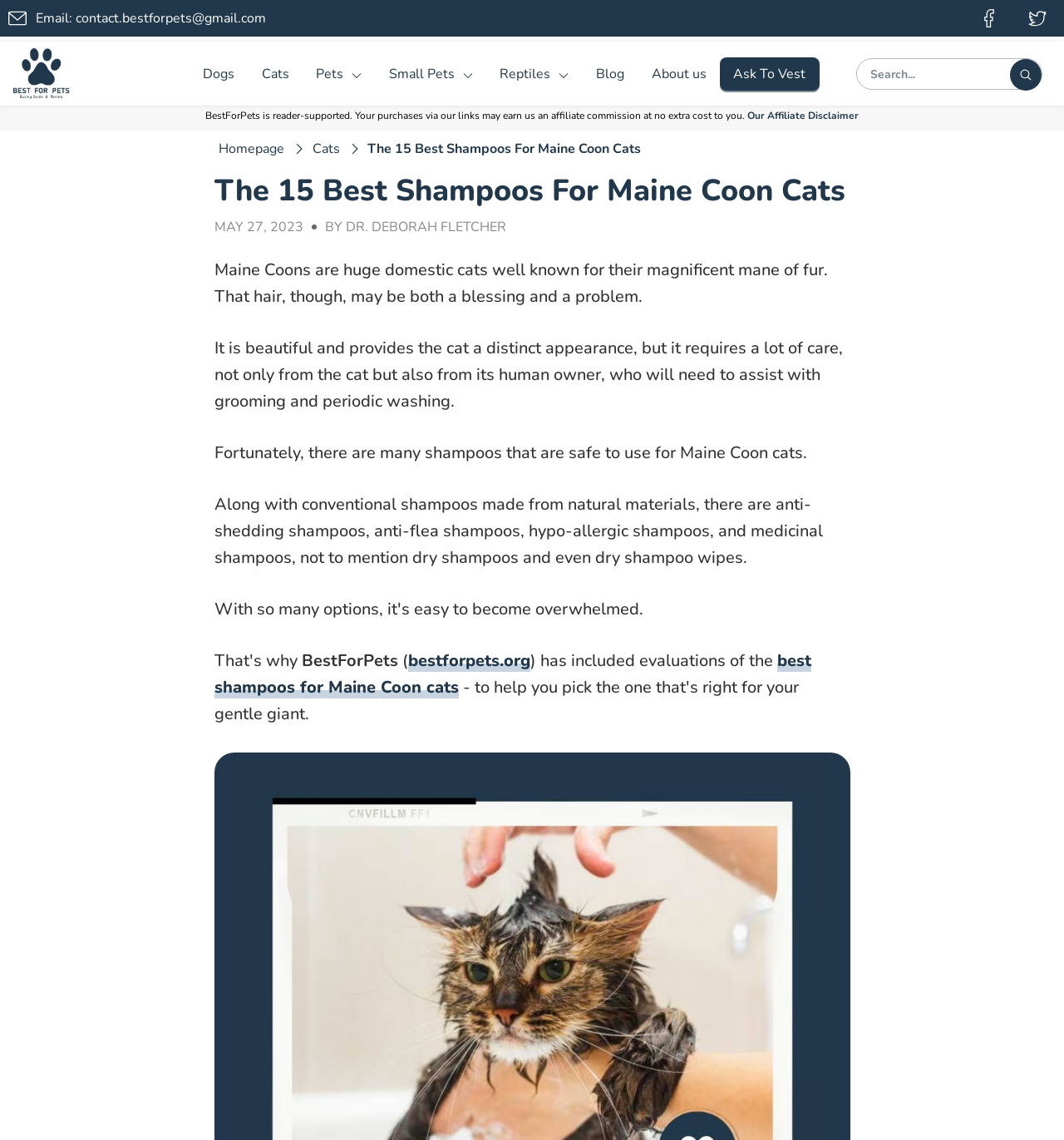Find the bounding box coordinates for the area that must be clicked to perform this action: "Contact via email".

[0.008, 0.007, 0.655, 0.025]